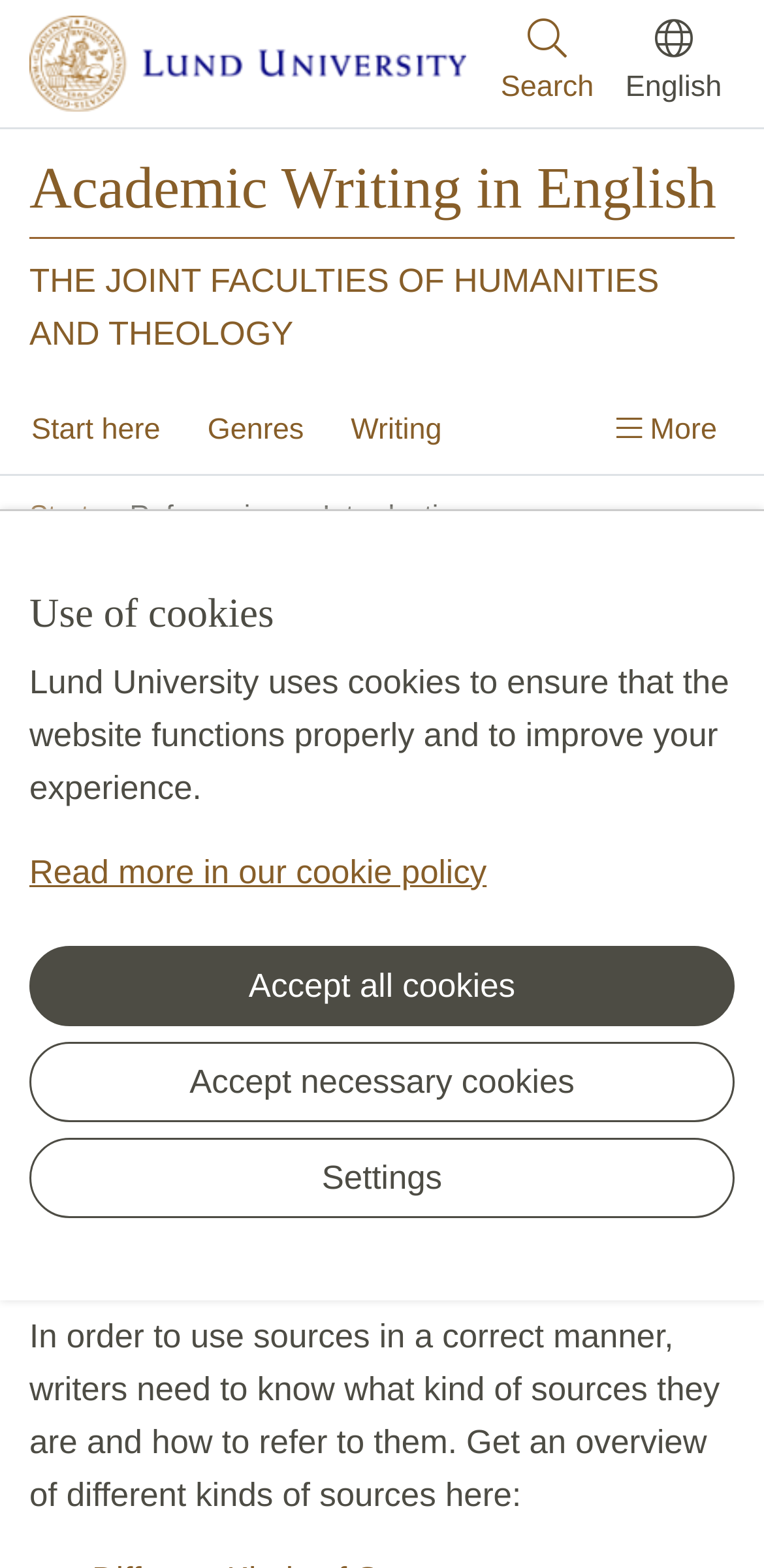What is the name of the university?
Answer the question using a single word or phrase, according to the image.

Lund University